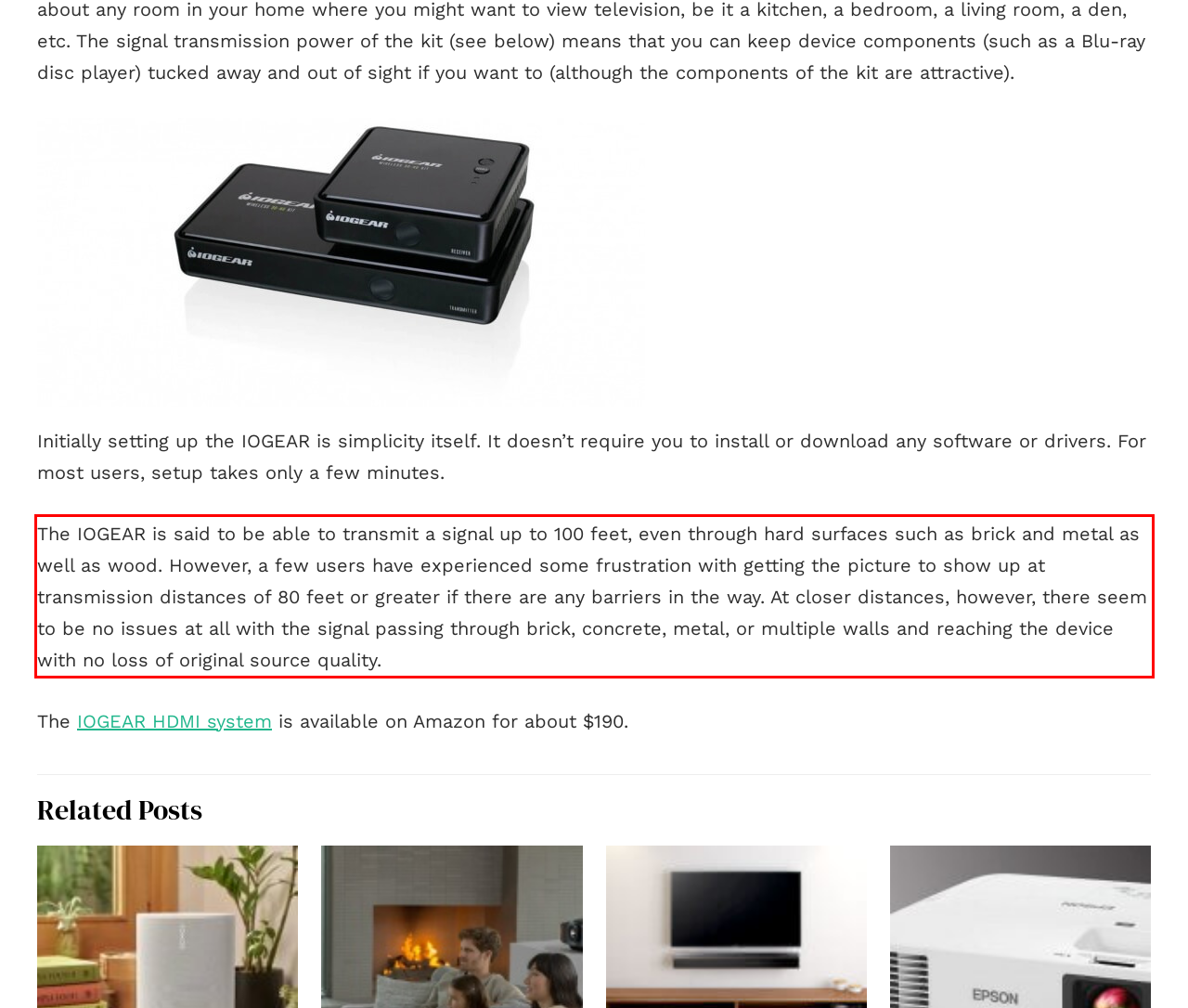Examine the webpage screenshot and use OCR to obtain the text inside the red bounding box.

The IOGEAR is said to be able to transmit a signal up to 100 feet, even through hard surfaces such as brick and metal as well as wood. However, a few users have experienced some frustration with getting the picture to show up at transmission distances of 80 feet or greater if there are any barriers in the way. At closer distances, however, there seem to be no issues at all with the signal passing through brick, concrete, metal, or multiple walls and reaching the device with no loss of original source quality.